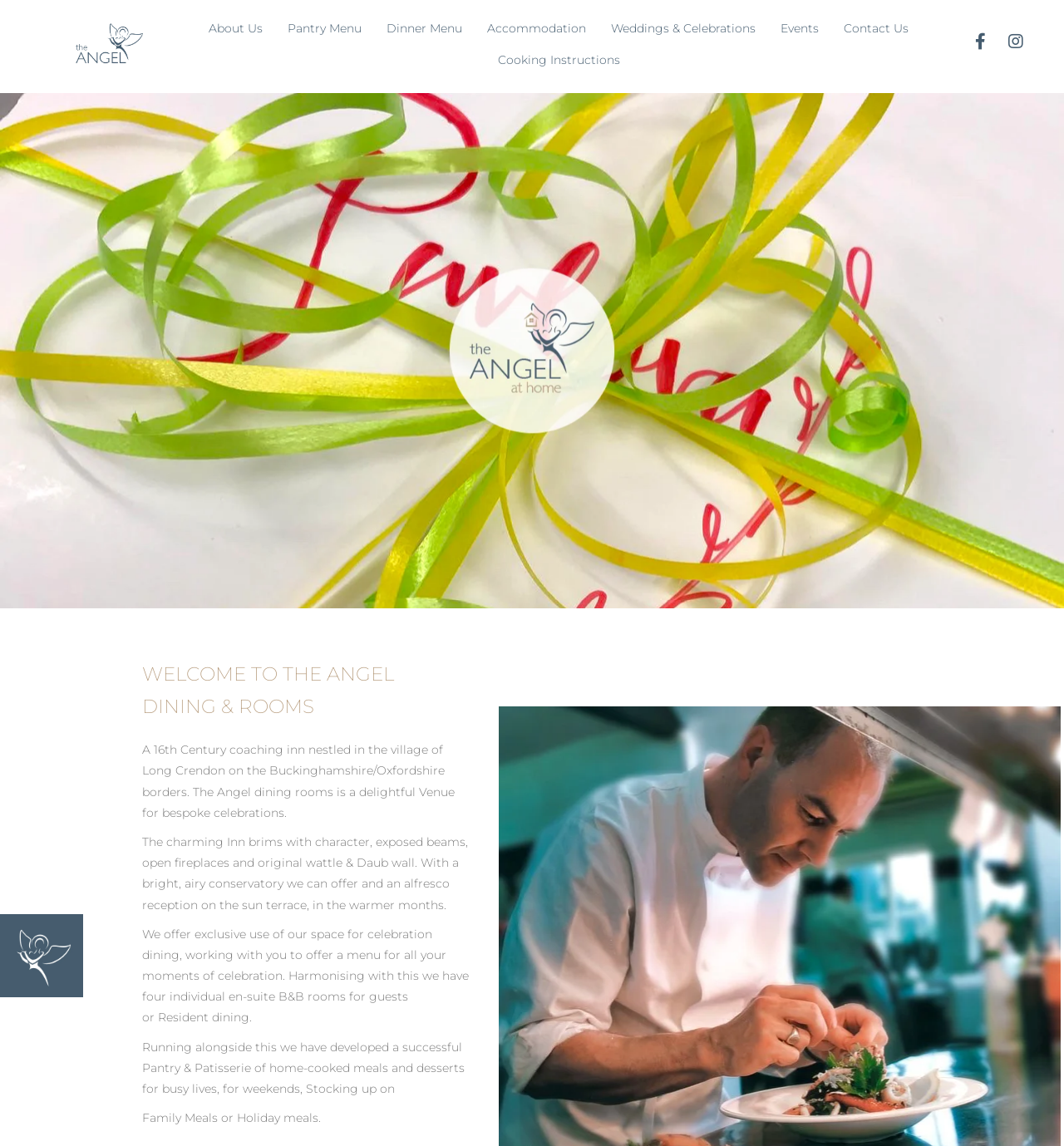Create an elaborate caption that covers all aspects of the webpage.

The webpage is about The Angel, a fine food dining and rooms establishment located in Long Crendon, on the Buckinghamshire/Oxfordshire borders. At the top left corner, there is a logo link, and below it, there are seven navigation links: About Us, Pantry Menu, Dinner Menu, Accommodation, Weddings & Celebrations, Events, and Contact Us. These links are aligned horizontally and take up about half of the screen width.

On the top right corner, there are two social media links, Facebook and Instagram, represented by their respective icons. Below the navigation links, there is a large heading that reads "WELCOME TO THE ANGEL DINING & ROOMS". 

The main content of the webpage is divided into five paragraphs of text, which describe the establishment's history, ambiance, and services. The text is positioned in the middle of the screen, with a slight indentation from the left edge. The paragraphs are stacked vertically, with a small gap between each paragraph.

At the bottom left corner, there is another logo link, which is smaller than the one at the top. There is also a link to "Cooking Instructions" positioned below the navigation links. Overall, the webpage has a clean and organized layout, with a focus on showcasing the establishment's services and ambiance.